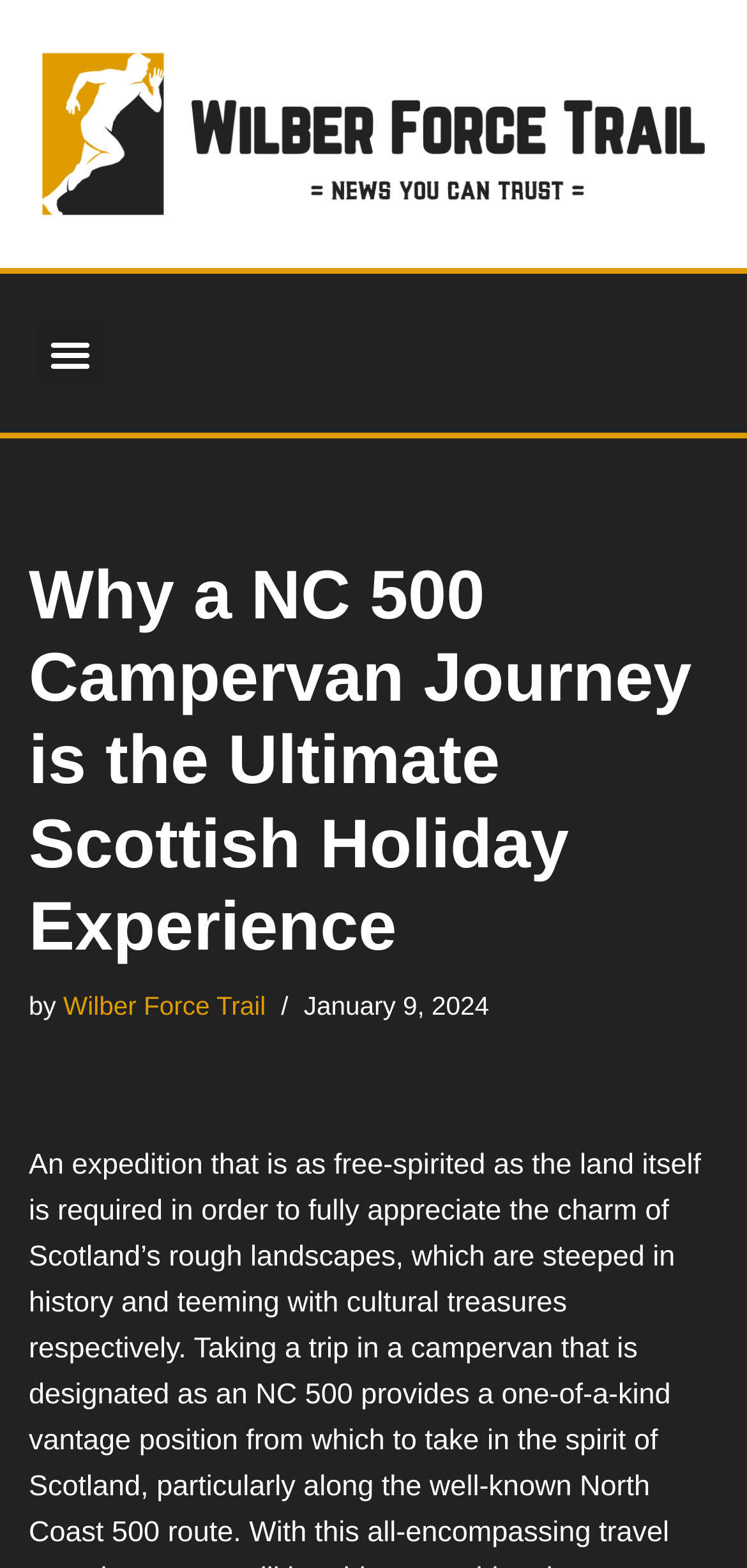Find the bounding box coordinates for the HTML element described in this sentence: "Menu". Provide the coordinates as four float numbers between 0 and 1, in the format [left, top, right, bottom].

[0.051, 0.205, 0.136, 0.245]